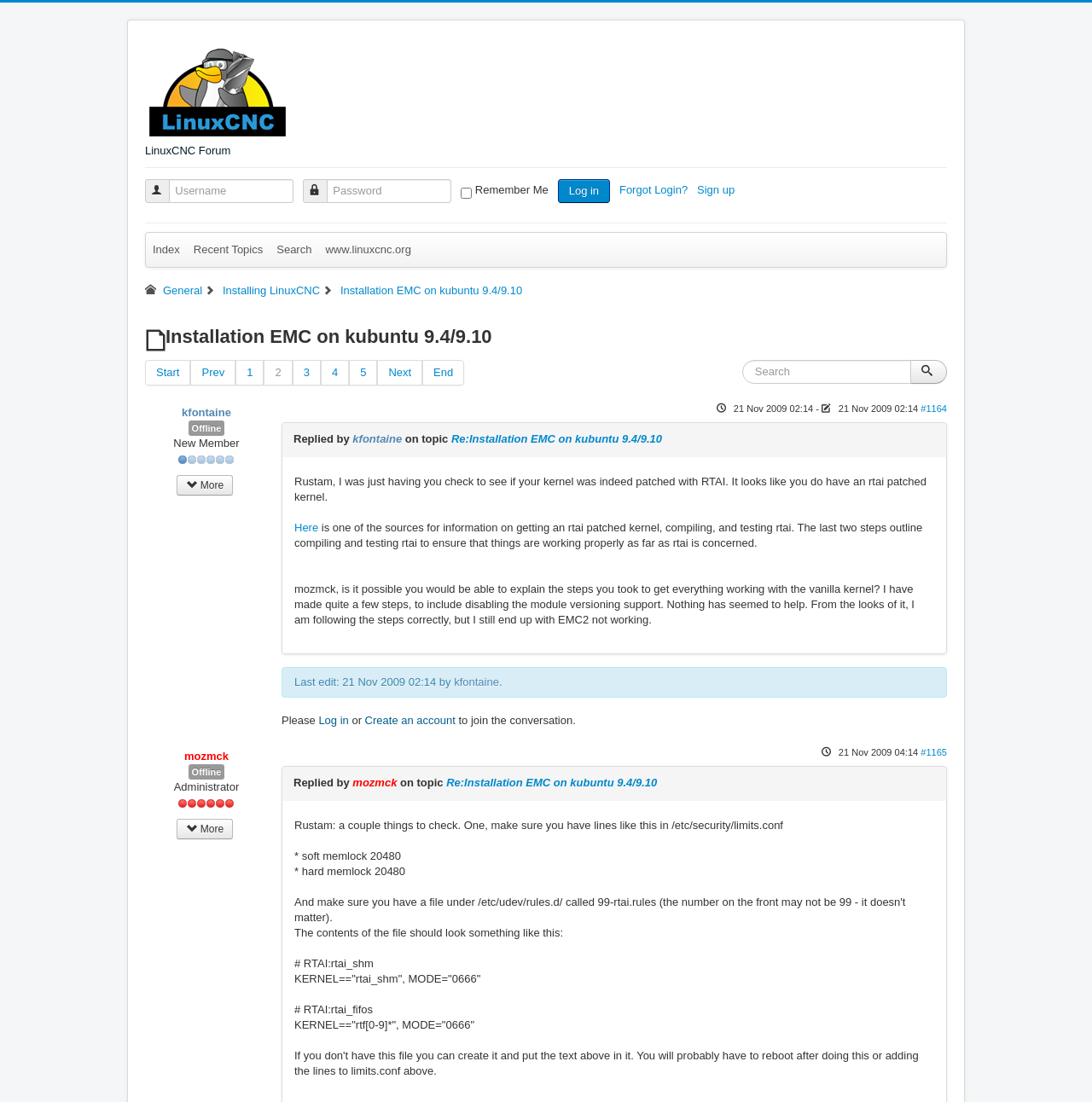Identify and provide the text content of the webpage's primary headline.

Installation EMC on kubuntu 9.4/9.10